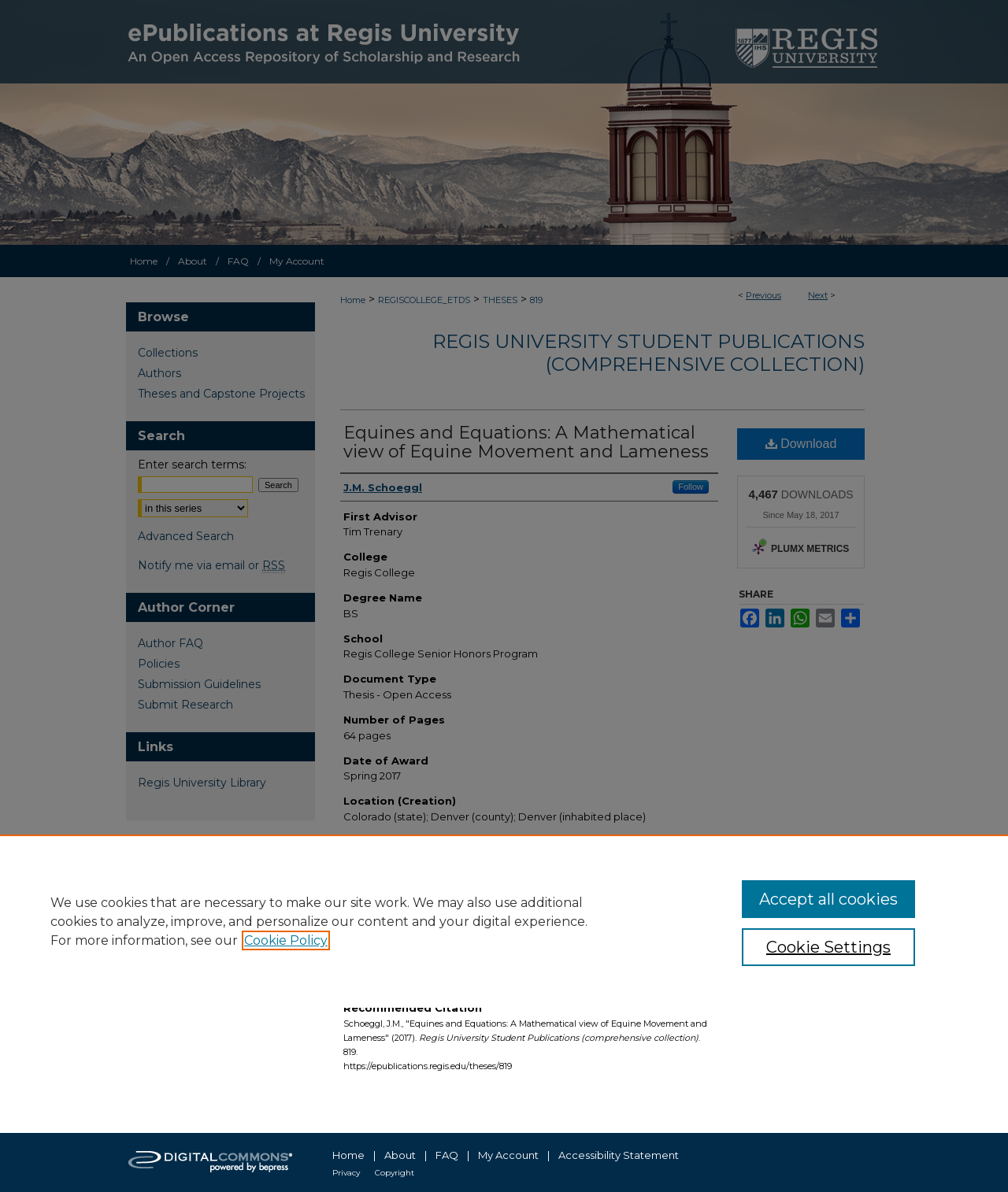Identify the bounding box of the HTML element described as: "value="Search"".

[0.256, 0.401, 0.296, 0.413]